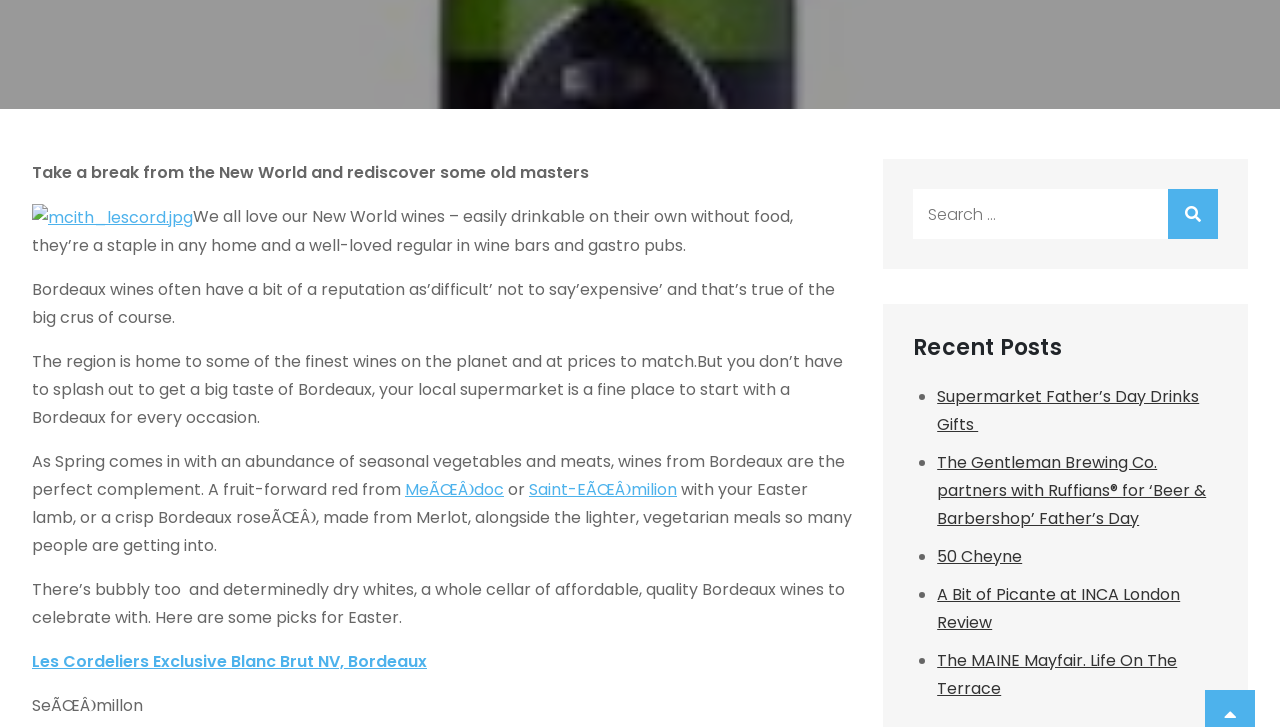Find the bounding box coordinates corresponding to the UI element with the description: "FAQ". The coordinates should be formatted as [left, top, right, bottom], with values as floats between 0 and 1.

None